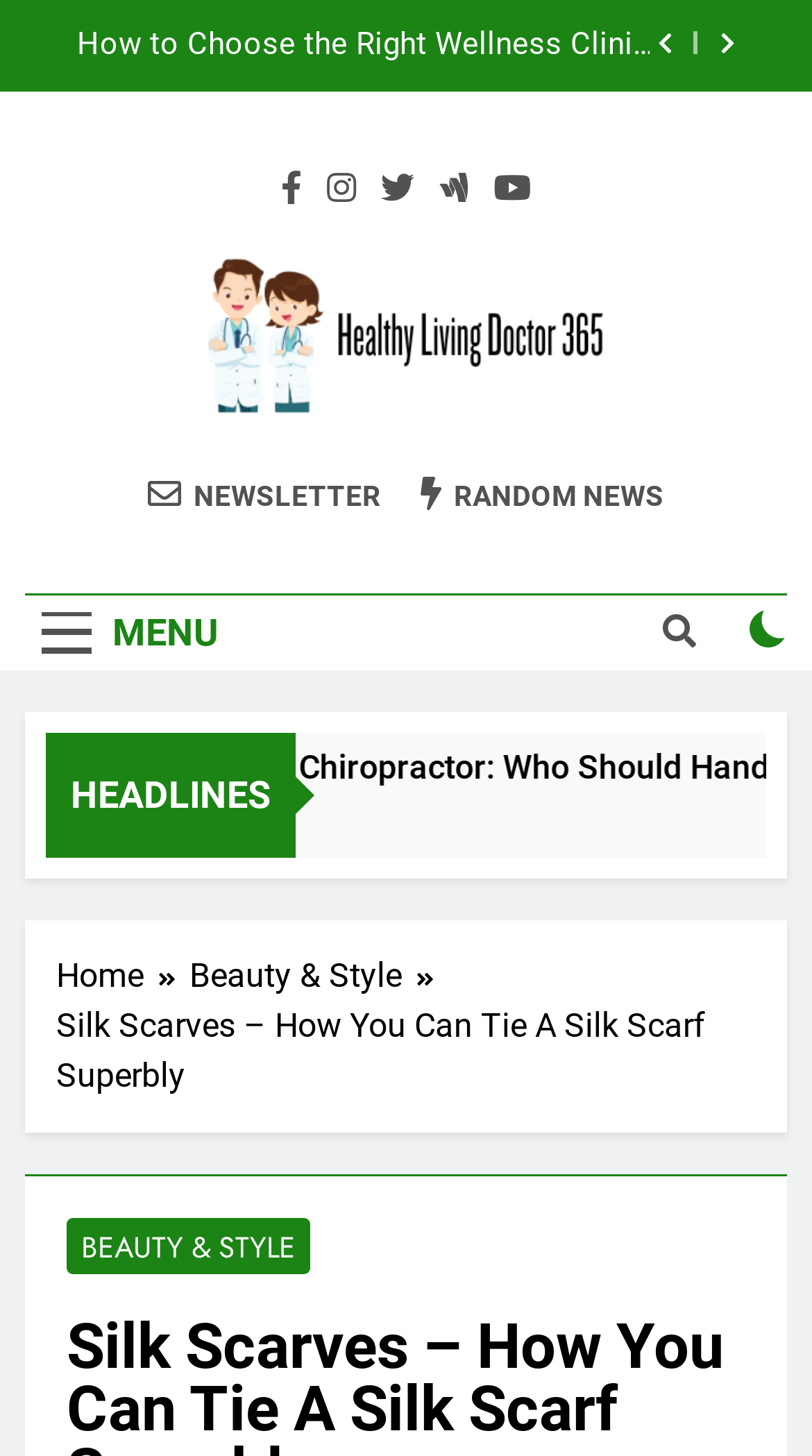Provide the bounding box coordinates of the section that needs to be clicked to accomplish the following instruction: "Navigate to the Beauty & Style section."

[0.082, 0.836, 0.382, 0.875]